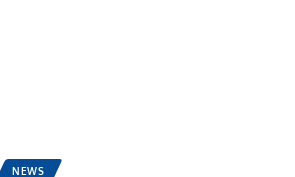What is the theme of the related articles?
Please answer the question with as much detail as possible using the screenshot.

The theme of the related articles is 'health news and information' as the caption mentions that the image is displayed alongside related articles, reinforcing its relevance in the broader discourse of health news and information.